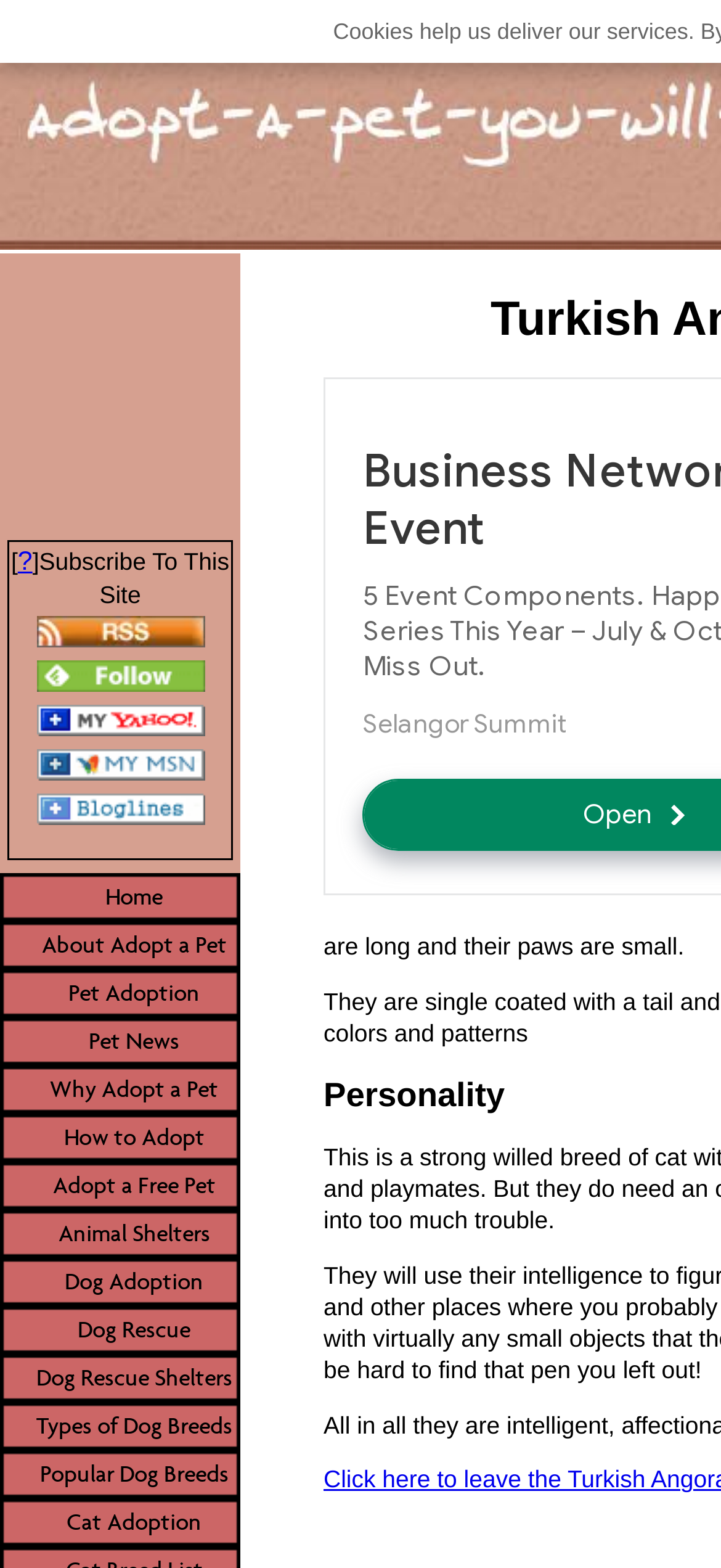Using the provided element description, identify the bounding box coordinates as (top-left x, top-left y, bottom-right x, bottom-right y). Ensure all values are between 0 and 1. Description: ?

[0.025, 0.35, 0.045, 0.367]